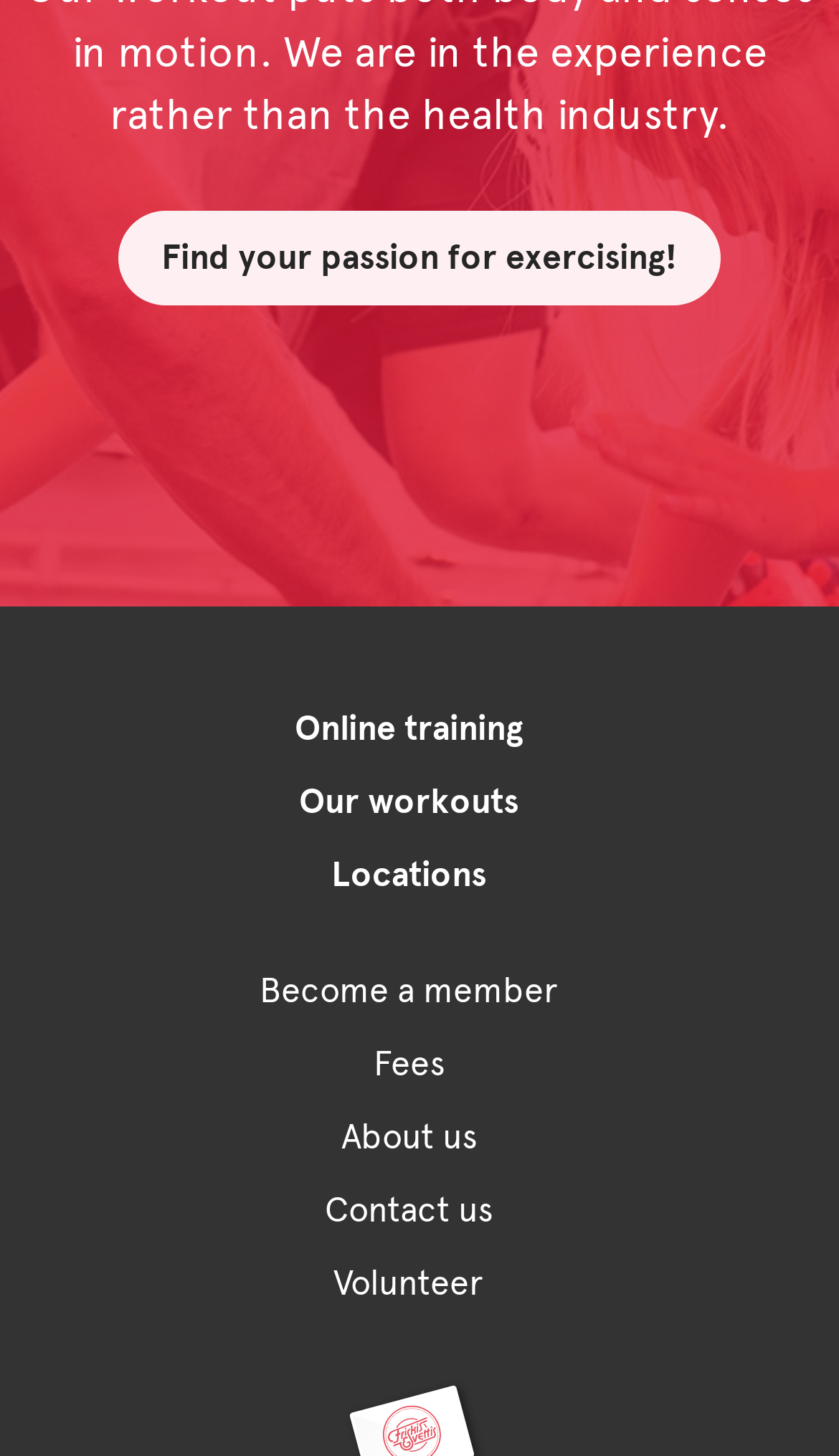Provide the bounding box coordinates for the UI element described in this sentence: "Become a member". The coordinates should be four float values between 0 and 1, i.e., [left, top, right, bottom].

[0.051, 0.657, 0.923, 0.707]